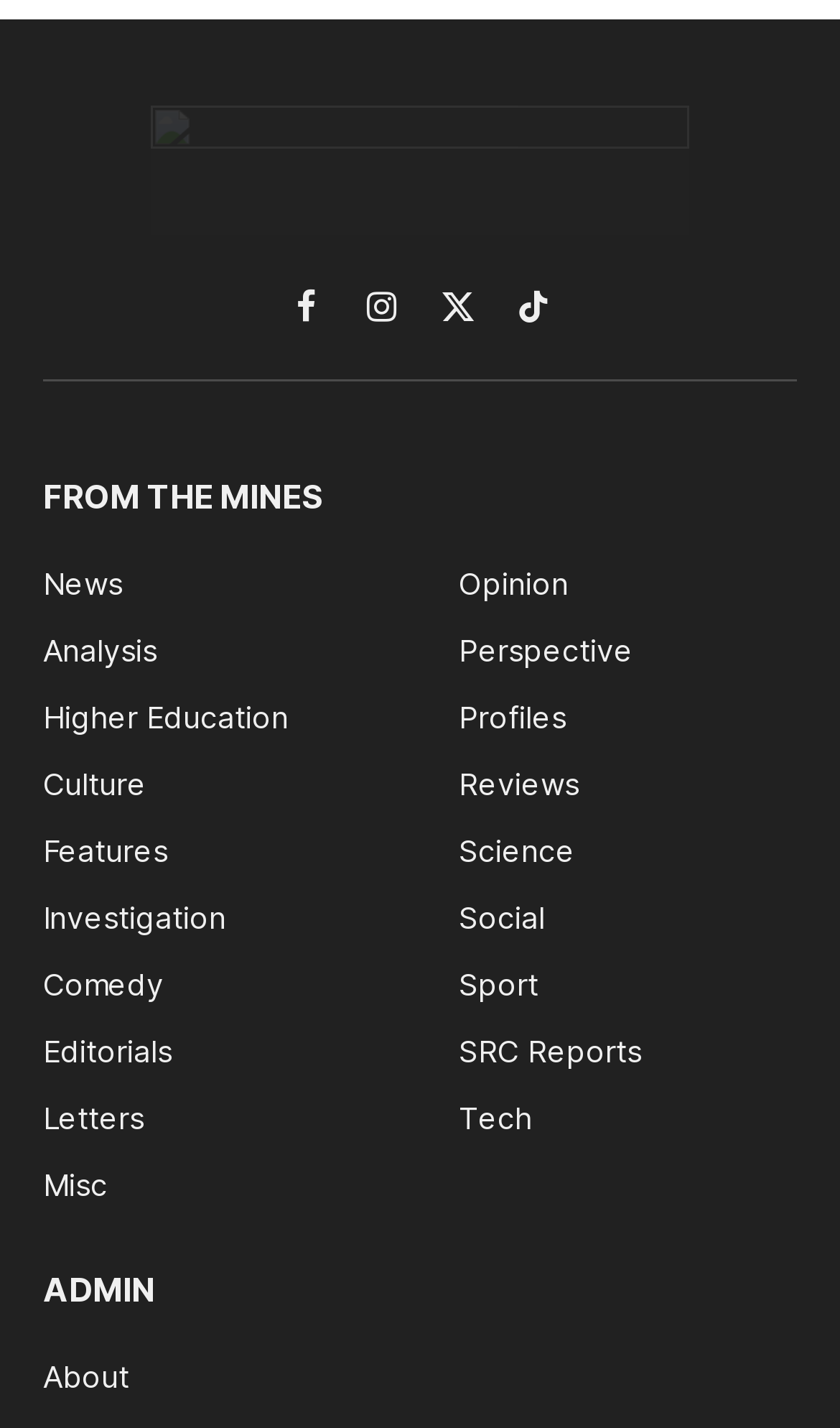Determine the bounding box coordinates of the UI element described below. Use the format (top-left x, top-left y, bottom-right x, bottom-right y) with floating point numbers between 0 and 1: Instagram

[0.423, 0.197, 0.487, 0.235]